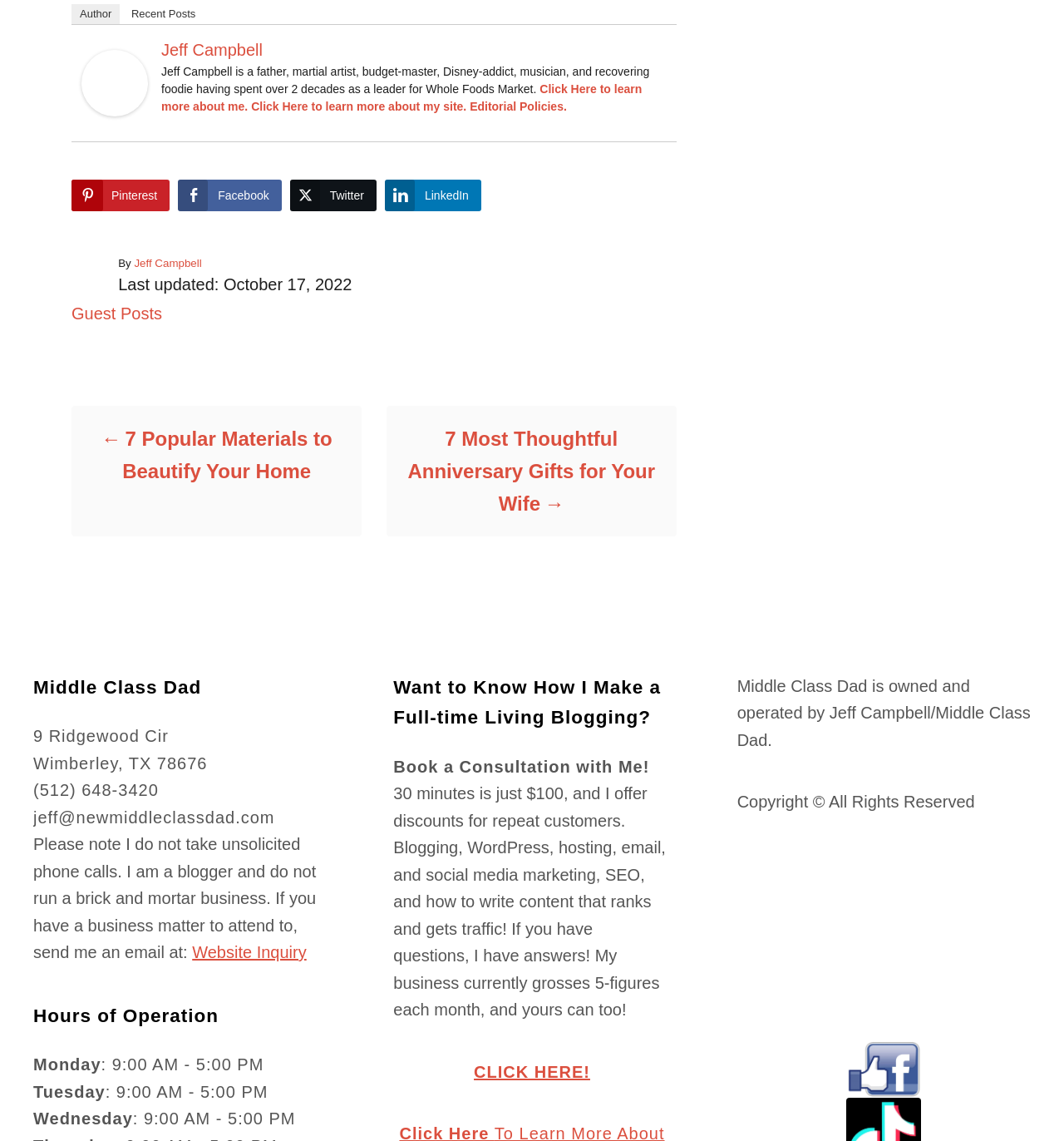Given the following UI element description: "Pinterest", find the bounding box coordinates in the webpage screenshot.

[0.067, 0.157, 0.16, 0.185]